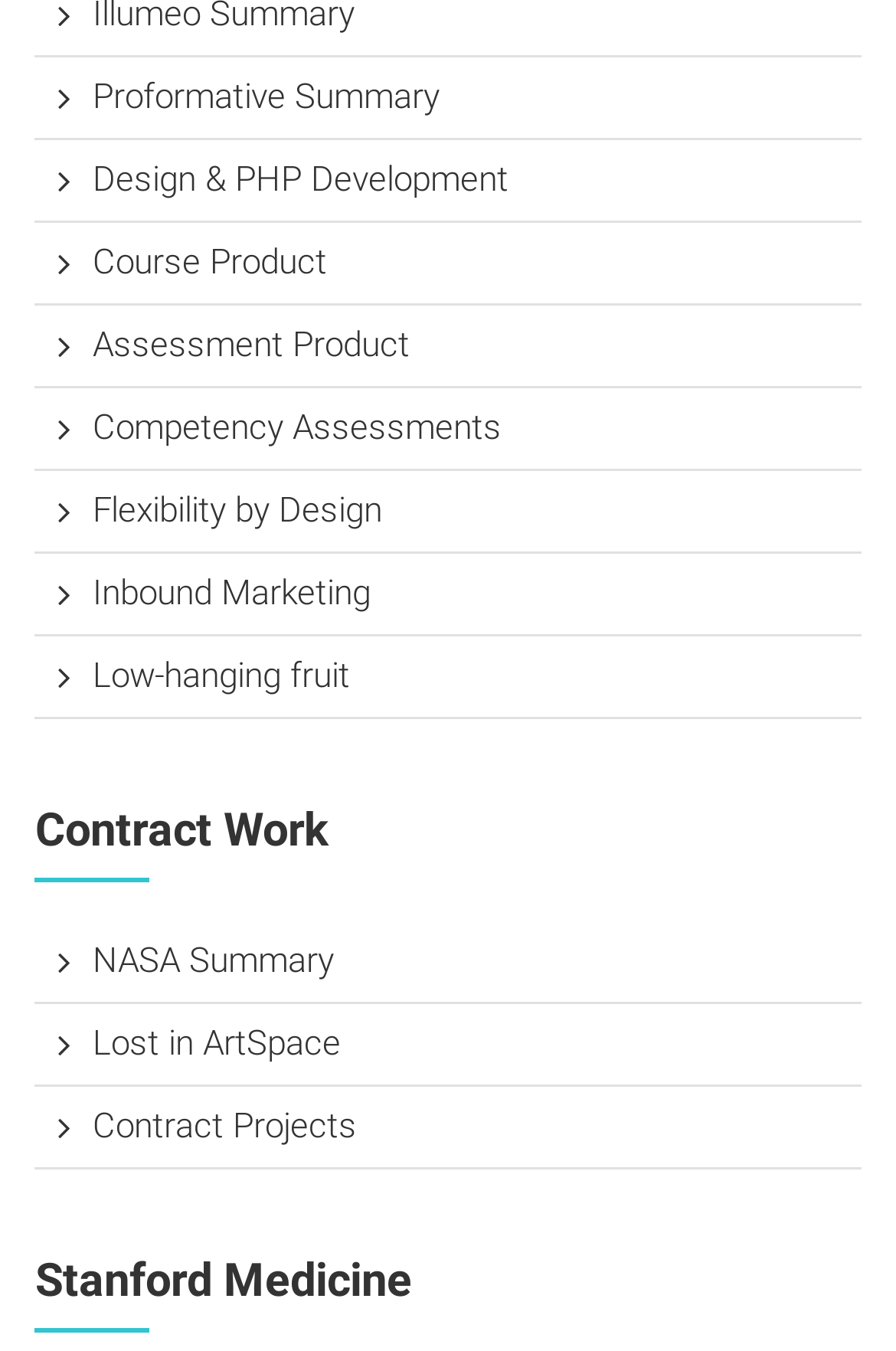Determine the bounding box coordinates of the clickable element necessary to fulfill the instruction: "View Proformative Summary". Provide the coordinates as four float numbers within the 0 to 1 range, i.e., [left, top, right, bottom].

[0.103, 0.057, 0.491, 0.087]